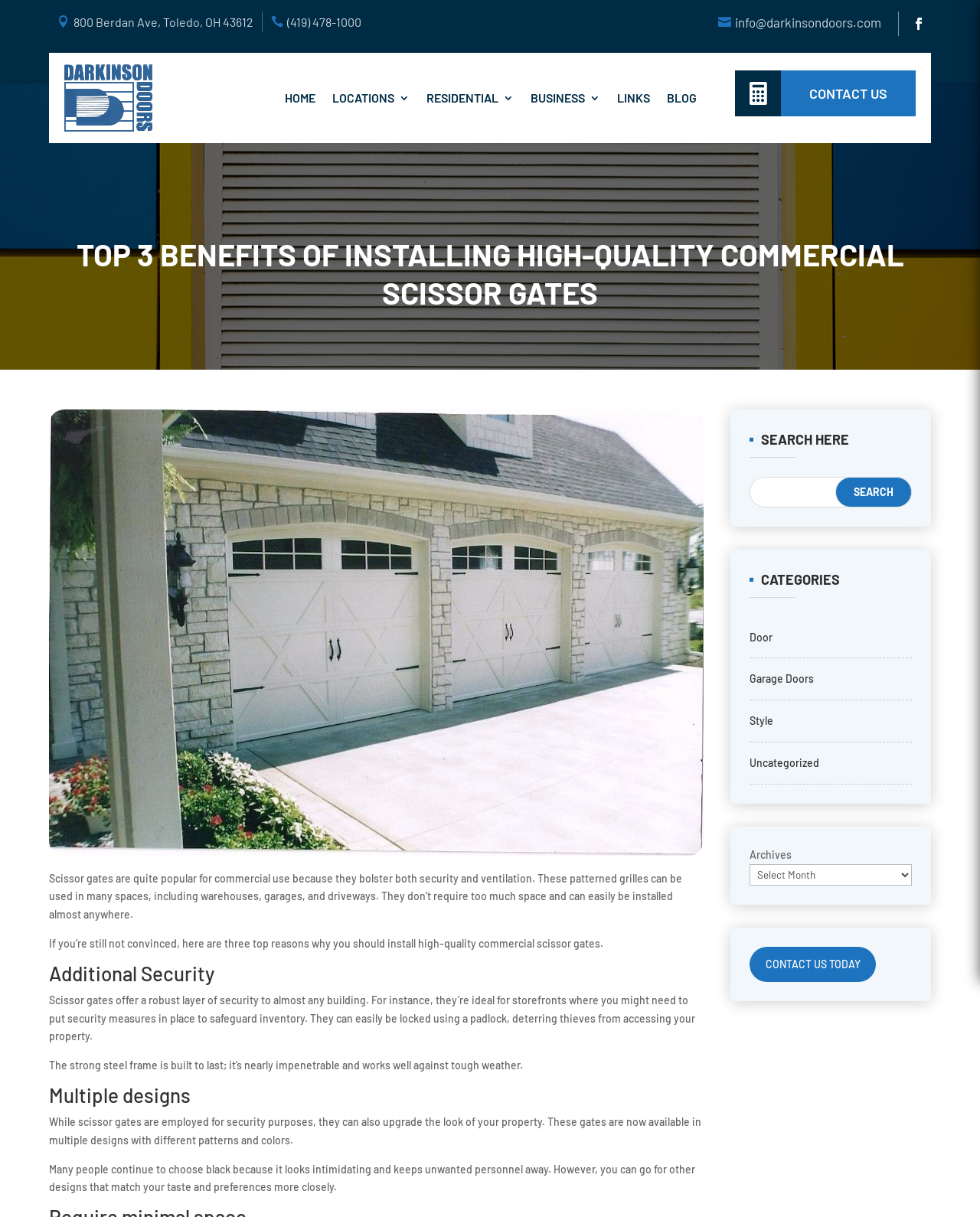Provide the bounding box coordinates of the HTML element this sentence describes: "CONTACT US TODAY". The bounding box coordinates consist of four float numbers between 0 and 1, i.e., [left, top, right, bottom].

[0.765, 0.778, 0.894, 0.807]